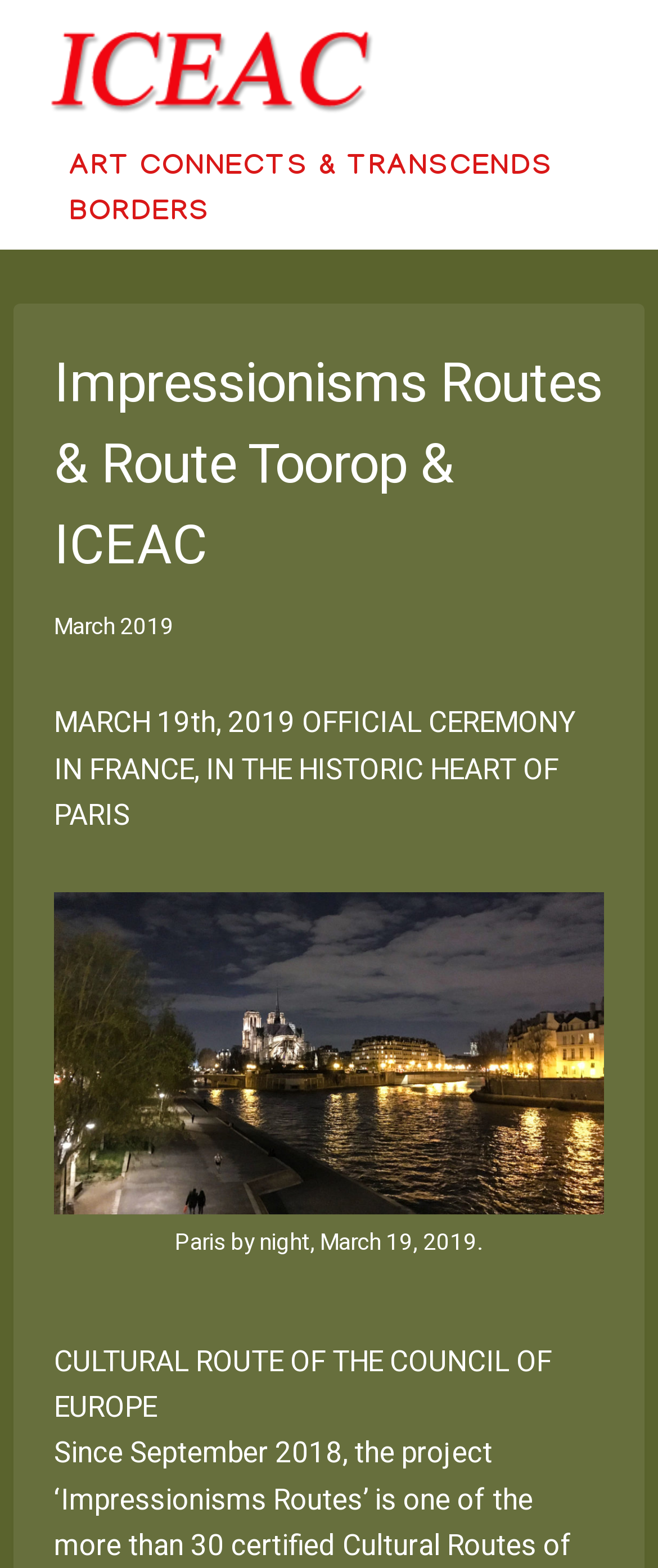What is the name of the cultural route?
Please answer the question with as much detail and depth as you can.

I found the answer by examining the text content of the webpage, specifically the sentence 'CULTURAL ROUTE OF THE COUNCIL OF EUROPE' which mentions the name of the cultural route.